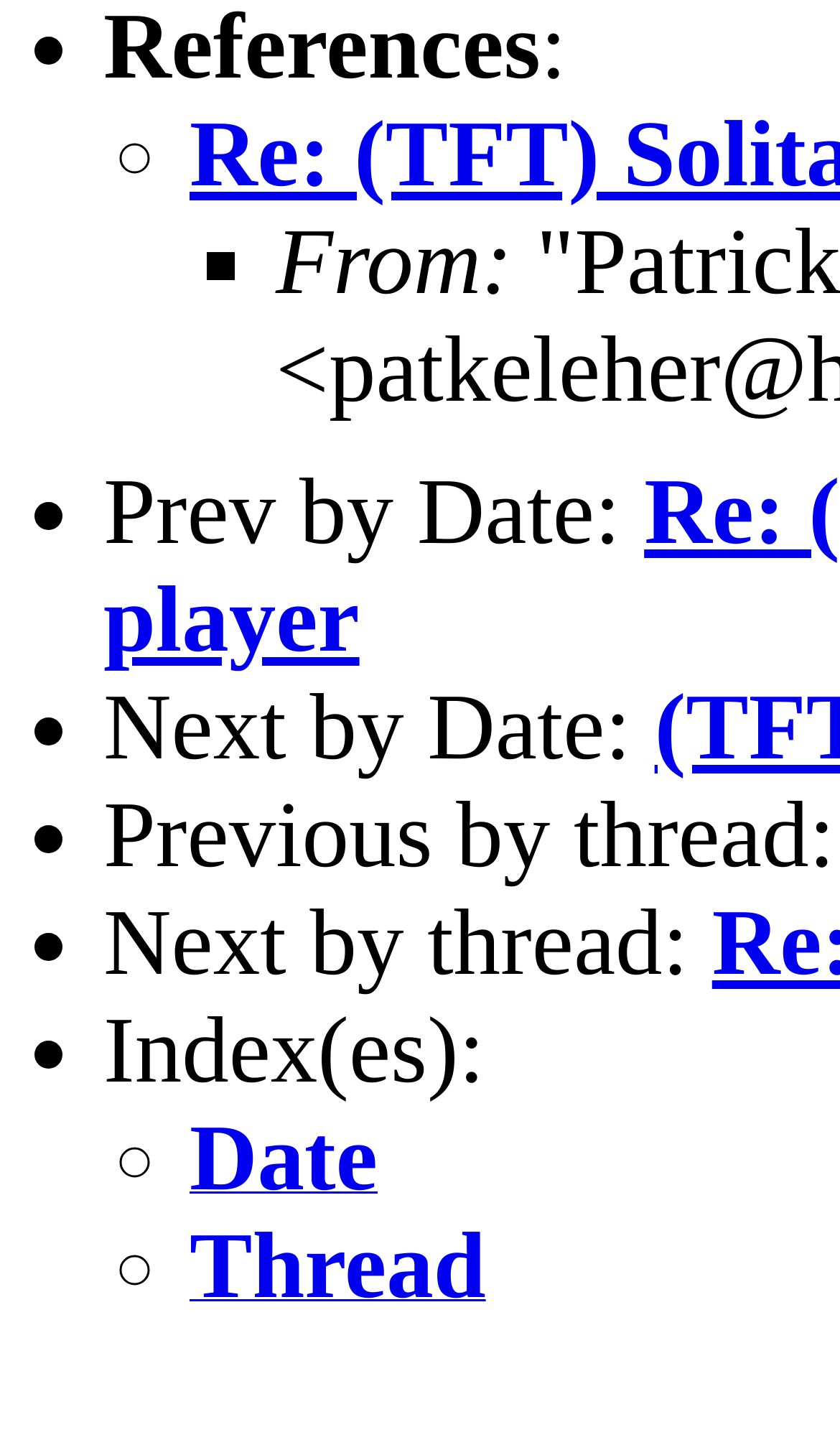What is the first item in the list?
Using the visual information, reply with a single word or short phrase.

From: